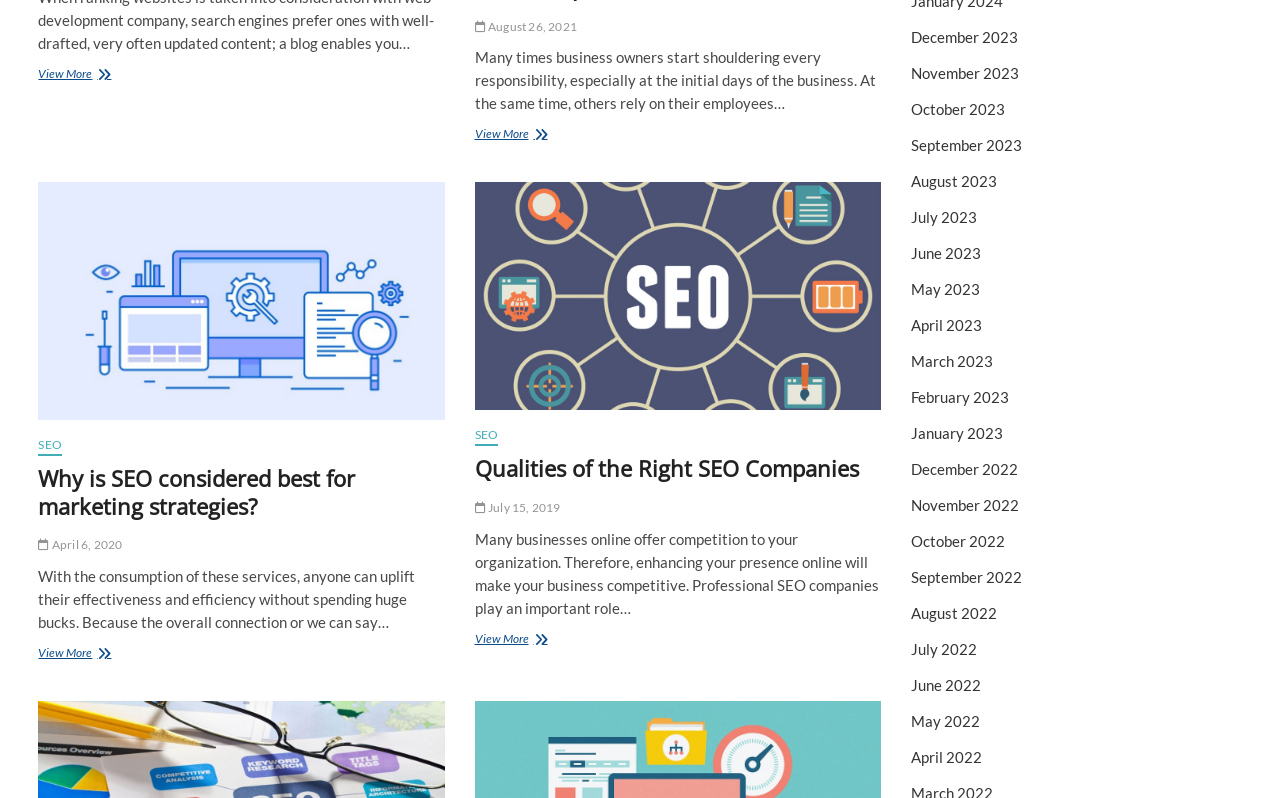Identify and provide the bounding box for the element described by: "SUBMIT".

None